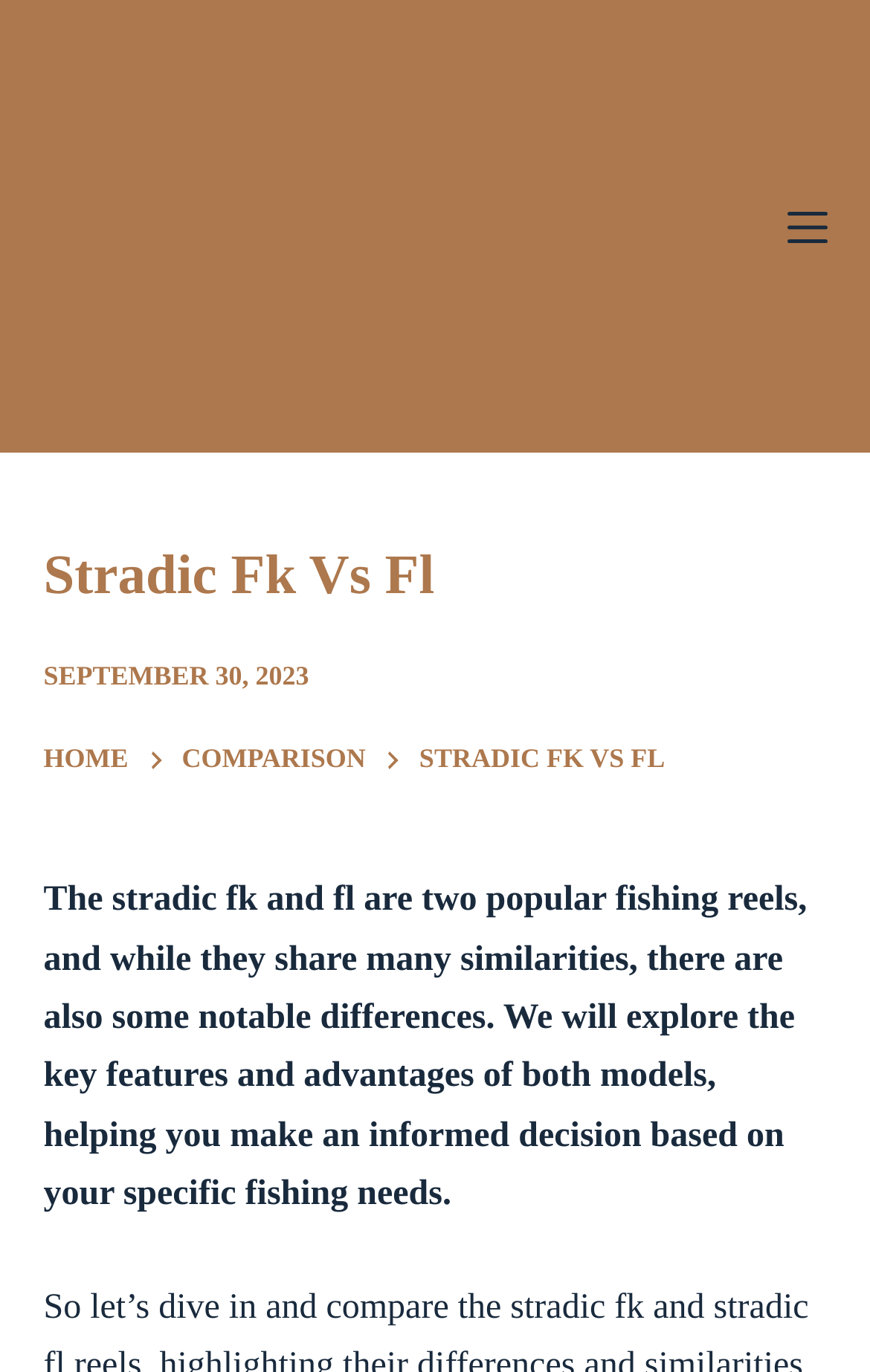What is the name of the website?
We need a detailed and meticulous answer to the question.

The website's name is mentioned in the link element at the top of the webpage, which is 'bowfishingstuff.com'.